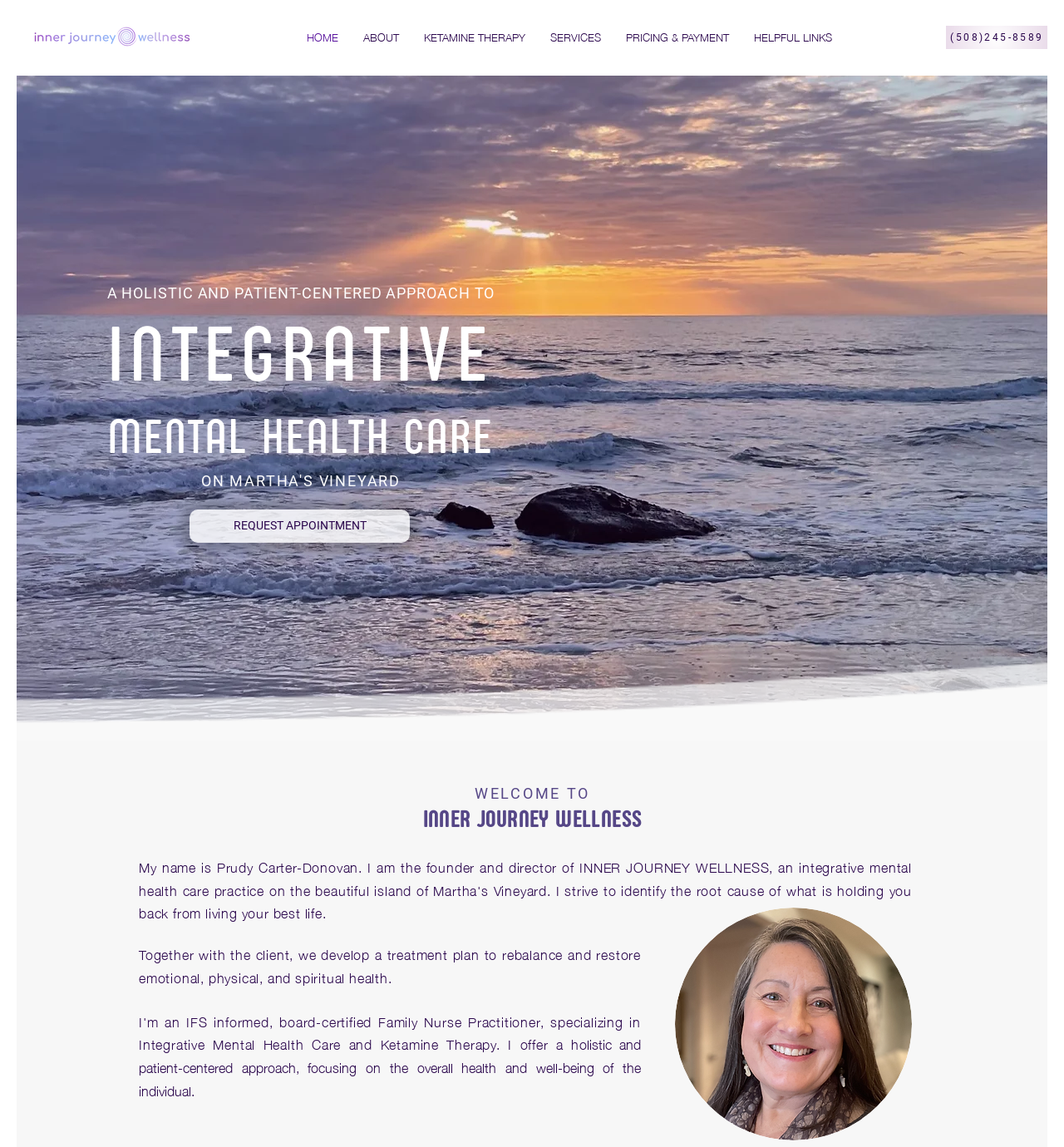What is the location of Inner Journey Wellness?
Answer the question based on the image using a single word or a brief phrase.

Martha's Vineyard